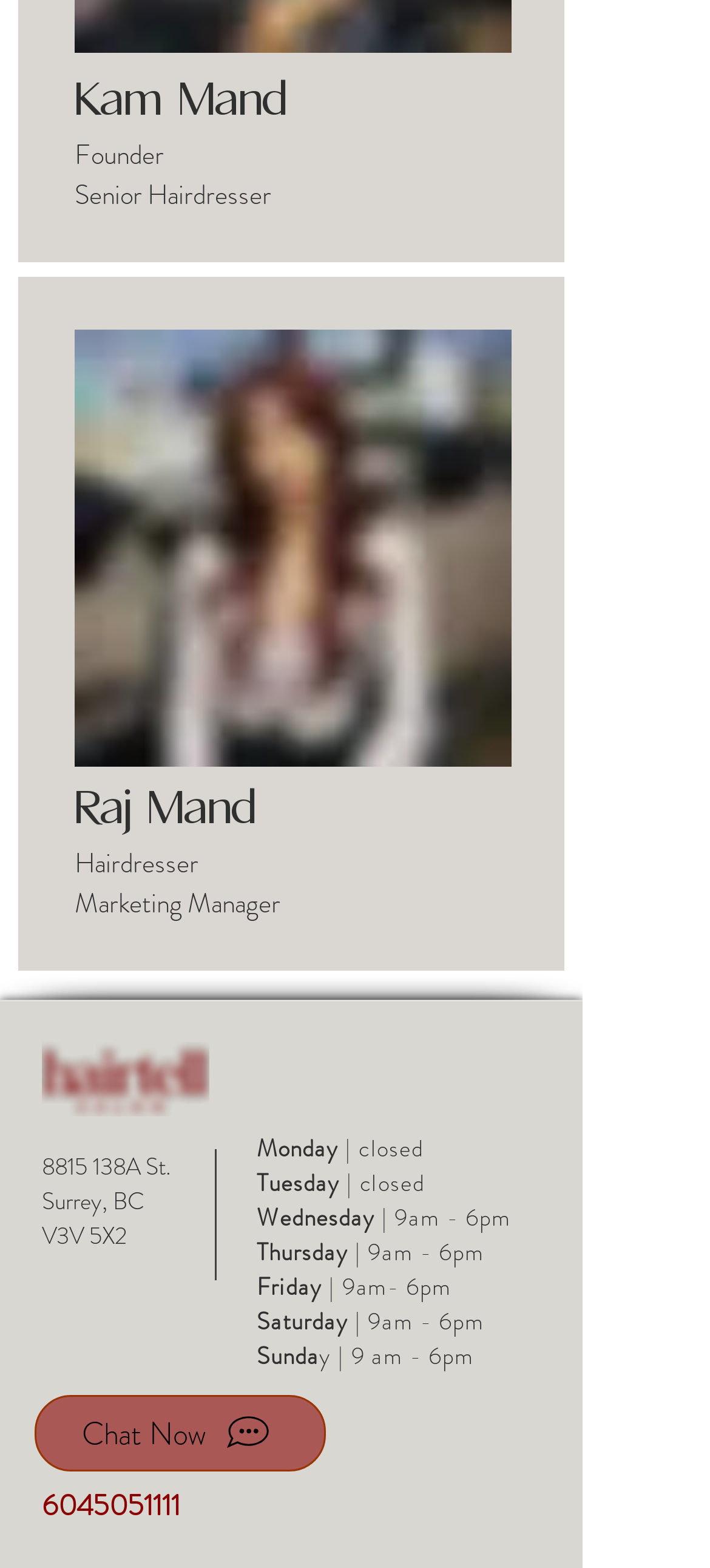Given the description of the UI element: "6045051111", predict the bounding box coordinates in the form of [left, top, right, bottom], with each value being a float between 0 and 1.

[0.059, 0.946, 0.254, 0.973]